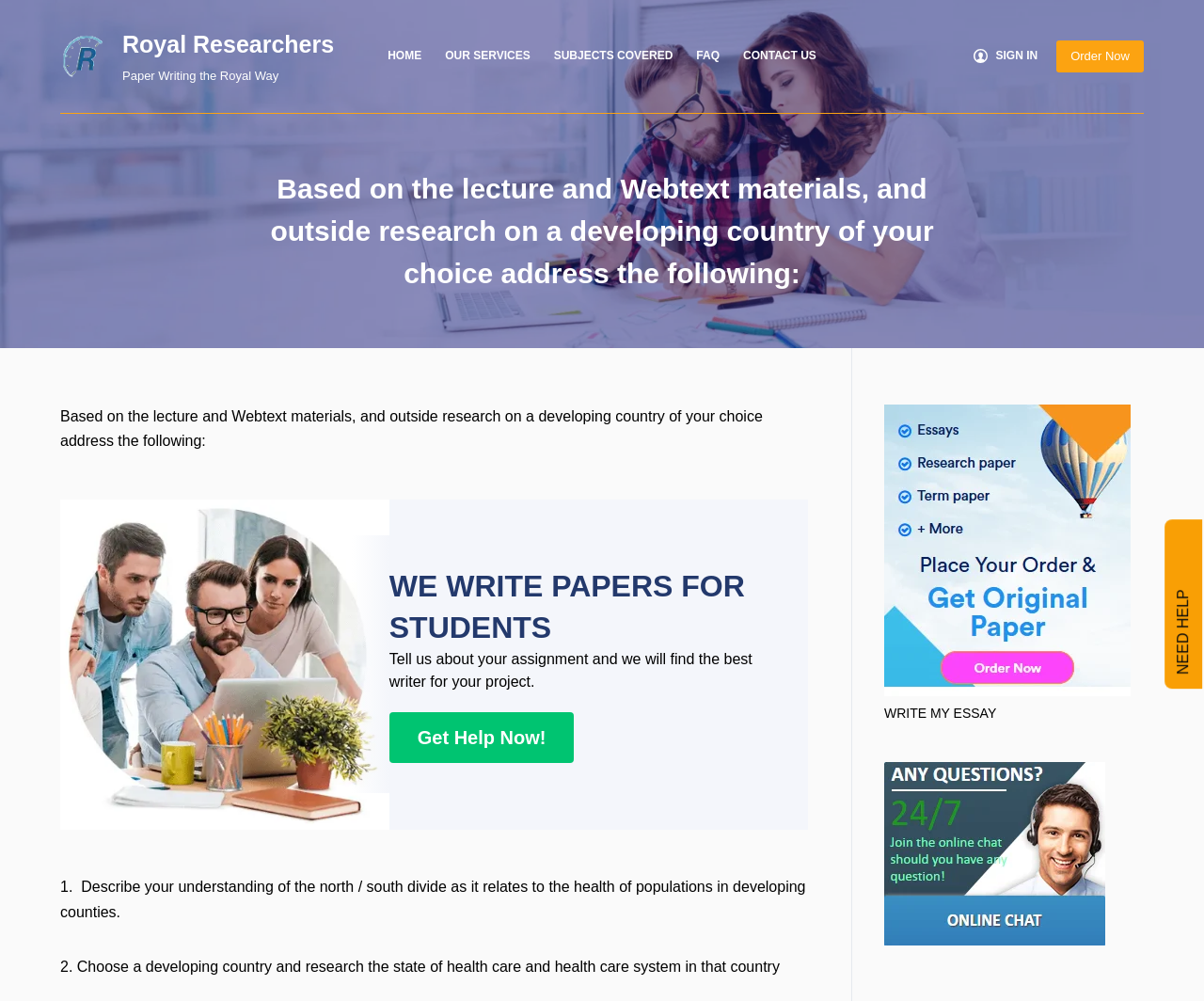Give a detailed account of the webpage, highlighting key information.

This webpage appears to be a academic writing service website, specifically Royal Researchers. At the top left corner, there is a link to skip to the content, followed by the website's logo, which is an image with the text "ROYAL-RESEARCHERS". Next to the logo, there is a link to the website's homepage and a text "Paper Writing the Royal Way".

The top navigation menu is divided into five sections: HOME, OUR SERVICES, SUBJECTS COVERED, FAQ, and CONTACT US. On the top right corner, there are two links: "SIGN IN" and "Order Now".

Below the navigation menu, there is a large banner image with the text "Perfect Essay Writing". The main content of the webpage is divided into two sections. The left section has a heading that asks users to describe their understanding of the north/south divide as it relates to the health of populations in developing countries, followed by two paragraphs of text that provide more details about the topic.

The right section has a heading that says "WE WRITE PAPERS FOR STUDENTS" and a brief description of the service. There is a link to "Get Help Now!" and a section that describes the benefits of using the service. Below this section, there is an image with the text "Essay Help" and a link to "LIVE CHAT" with an accompanying image.

At the bottom right corner of the webpage, there is an iframe that contains a chat widget.